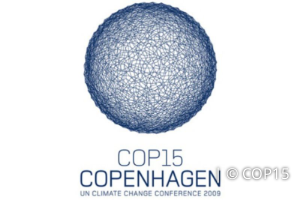Provide a thorough description of what you see in the image.

The image features the official logo of the COP15 United Nations Climate Change Conference held in Copenhagen in 2009. The design includes a stylized sphere composed of intricate, interconnected lines, symbolizing global unity and collaboration in addressing climate change. Below the sphere, "COP15 COPENHAGEN" is prominently displayed in bold lettering, with "UN CLIMATE CHANGE CONFERENCE 2009" inscribed beneath, providing clear context about the event and its significance in the ongoing discourse on climate action. The logo exudes a sense of urgency and collective effort in combating climate issues on a global scale.